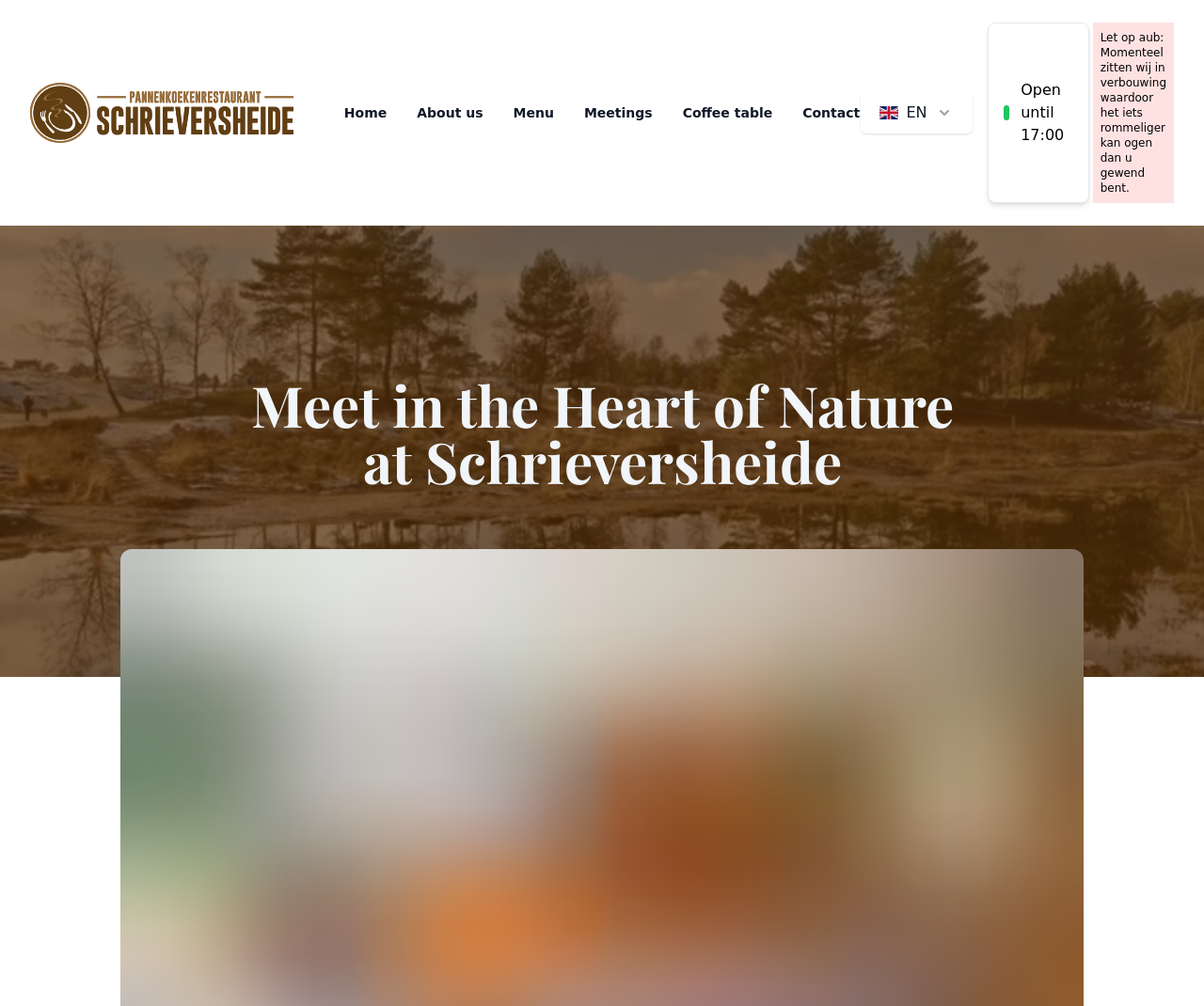What is the title or heading displayed on the webpage?

Meet in the Heart of Nature at Schrieversheide